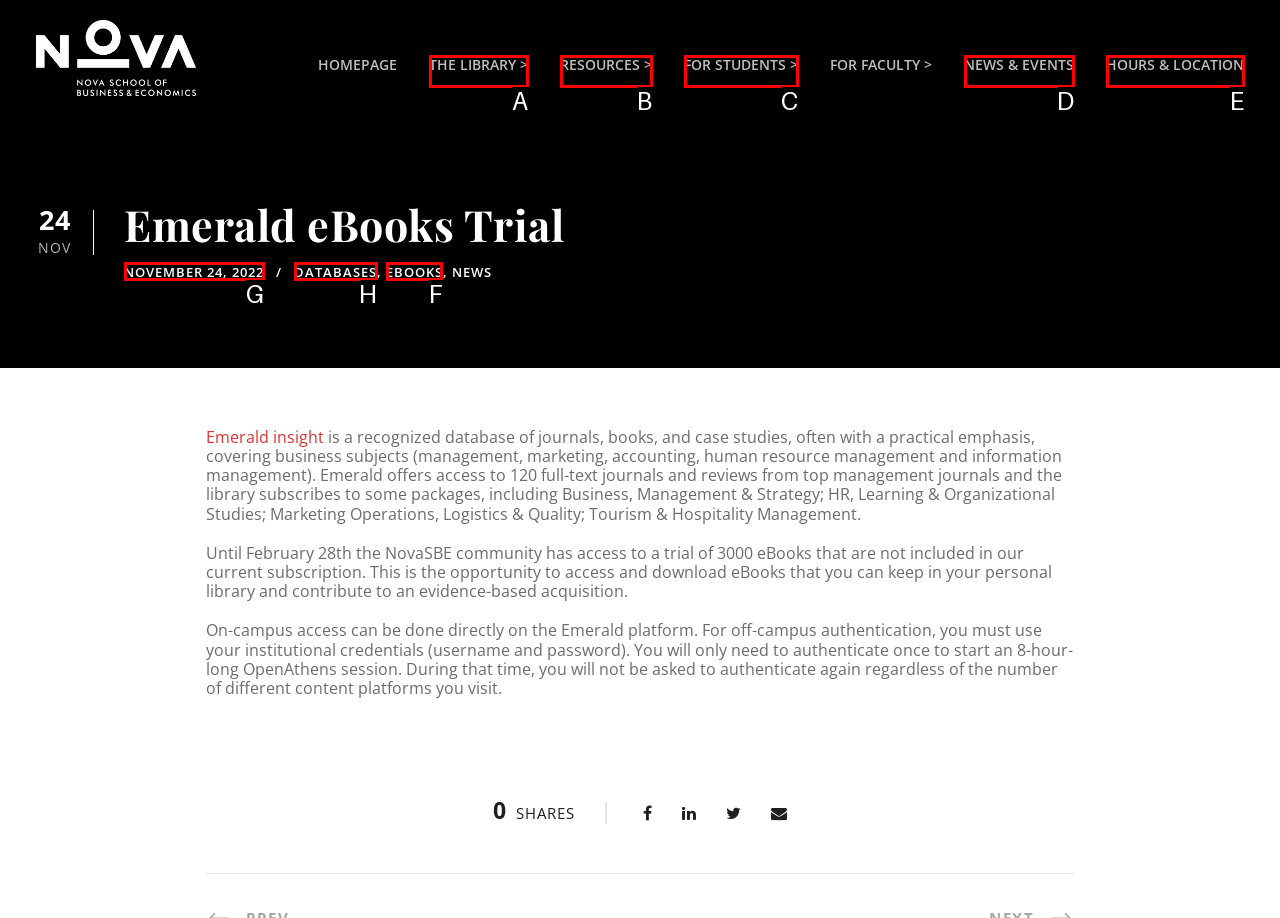Identify the correct choice to execute this task: access eBooks
Respond with the letter corresponding to the right option from the available choices.

F